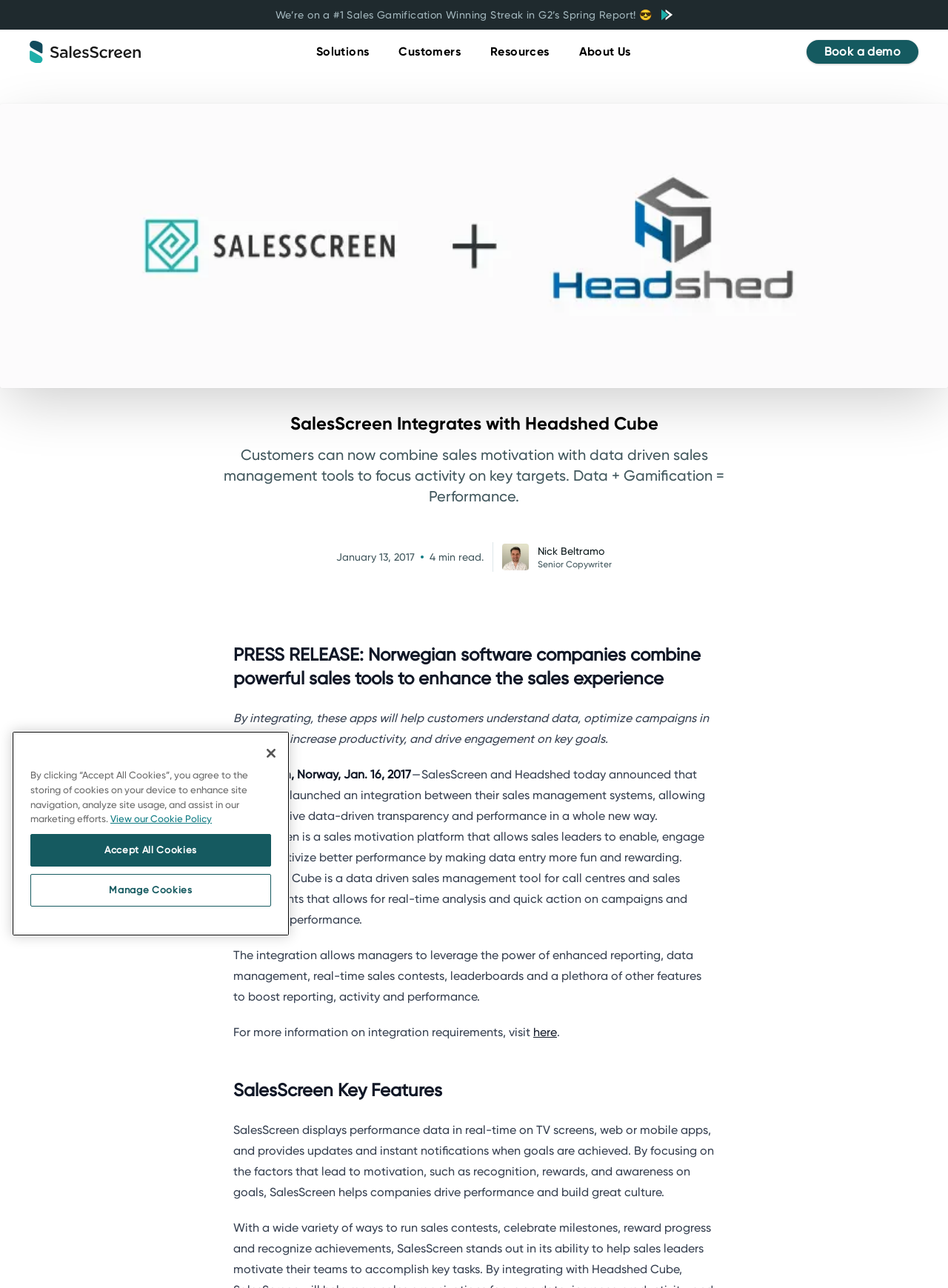Give the bounding box coordinates for the element described by: "here".

[0.562, 0.796, 0.588, 0.807]